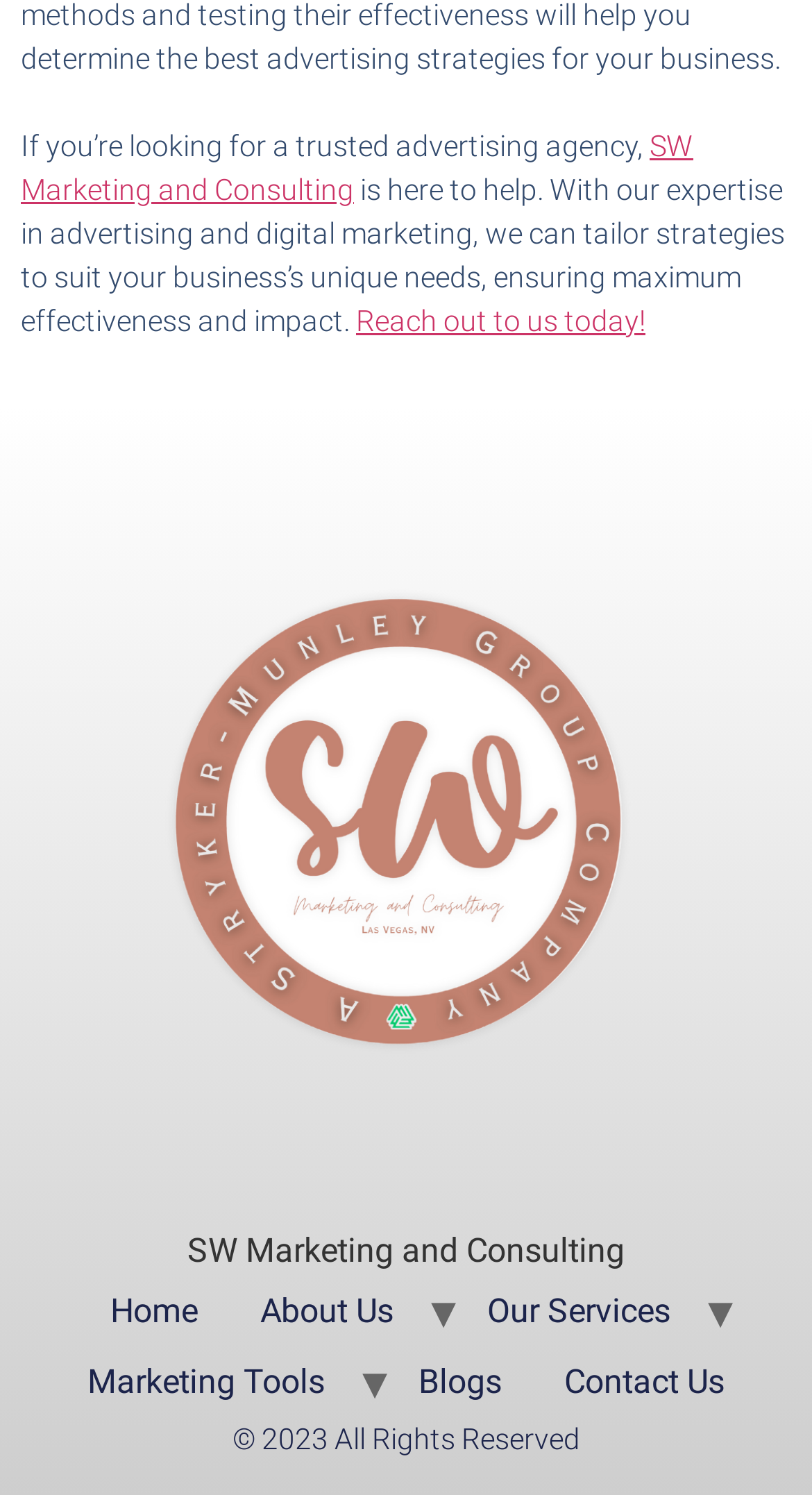What is the copyright year mentioned at the bottom of the webpage?
Provide a concise answer using a single word or phrase based on the image.

2023